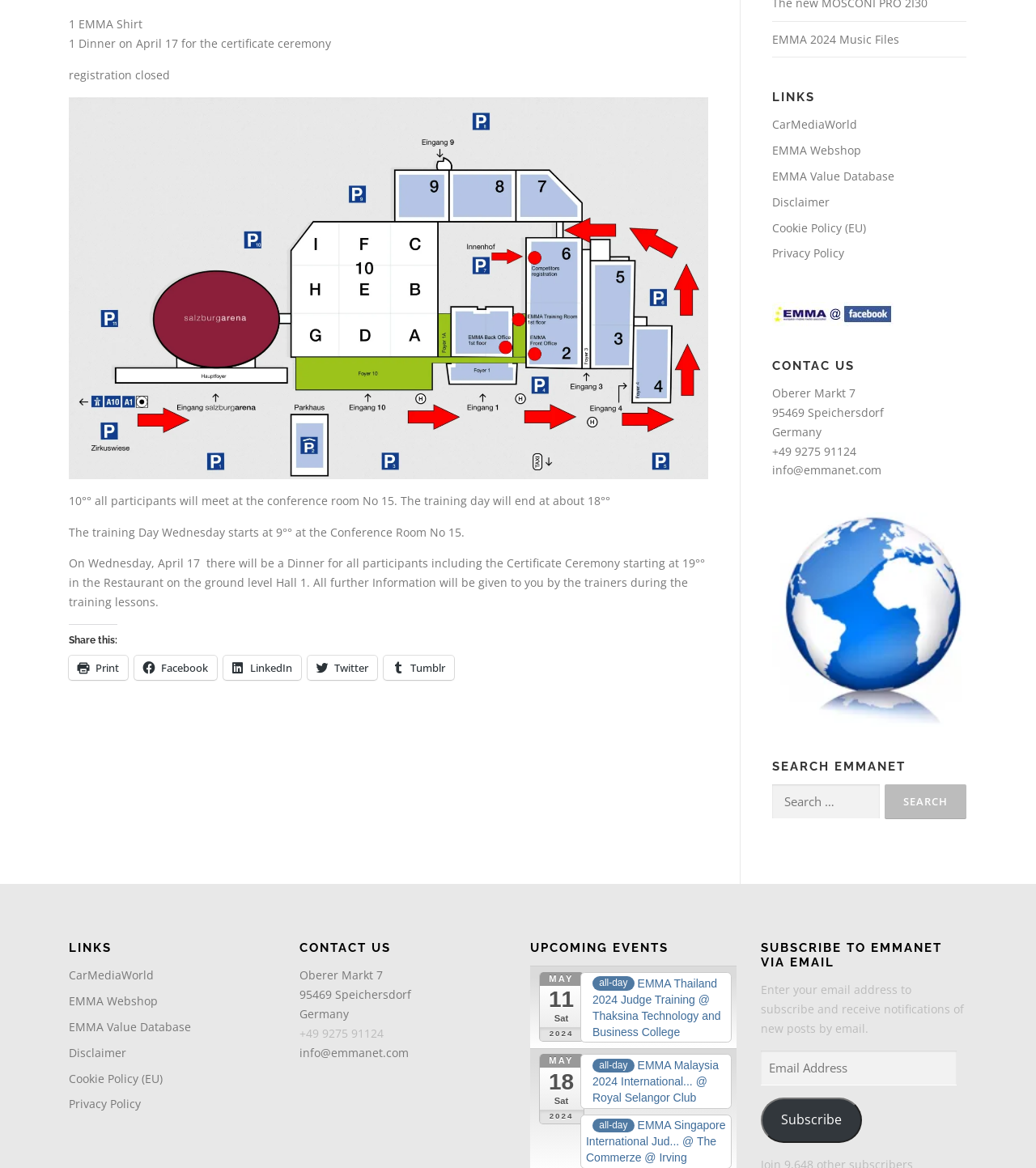What is the time of the dinner on April 17?
Please give a detailed and thorough answer to the question, covering all relevant points.

The question asks for the time of the dinner on April 17. By reading the StaticText element with ID 557, we can find the answer, which is '19°°'.